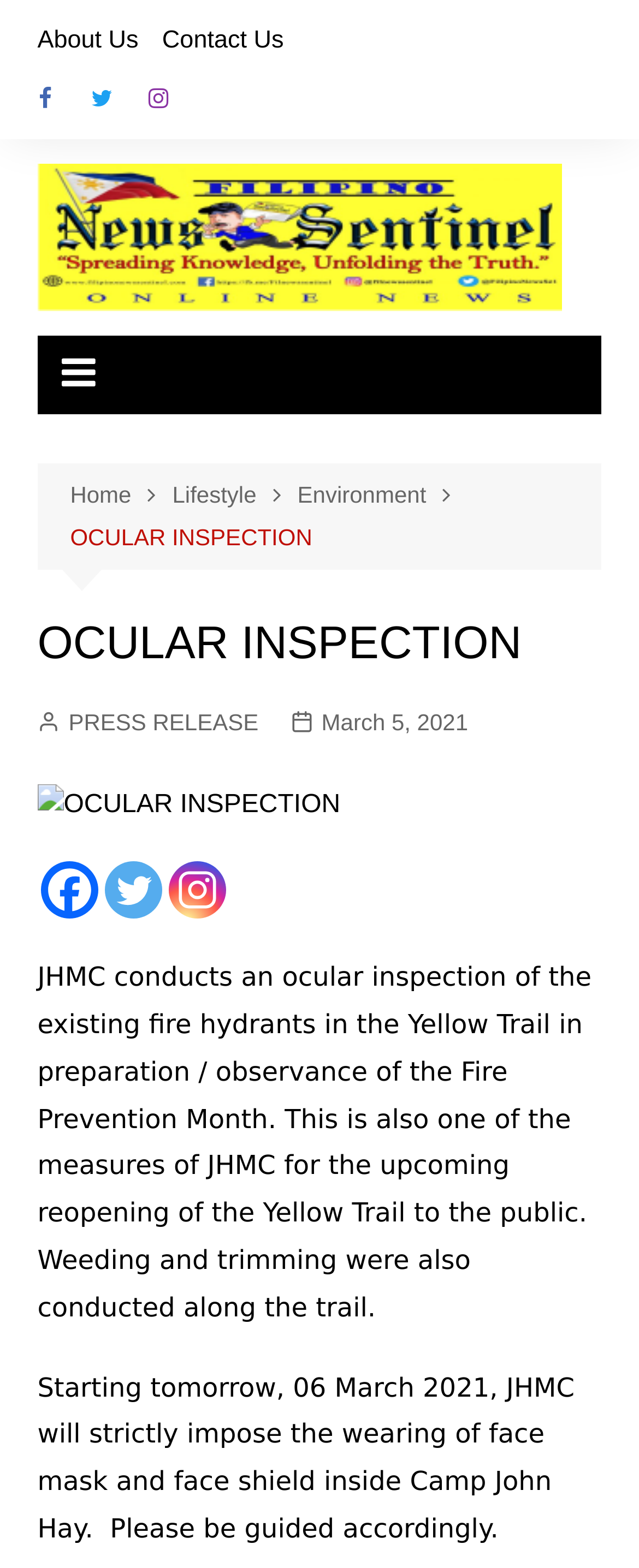What social media platforms are mentioned?
Deliver a detailed and extensive answer to the question.

The article mentions Facebook, Twitter, and Instagram as social media platforms, with links to each platform provided.